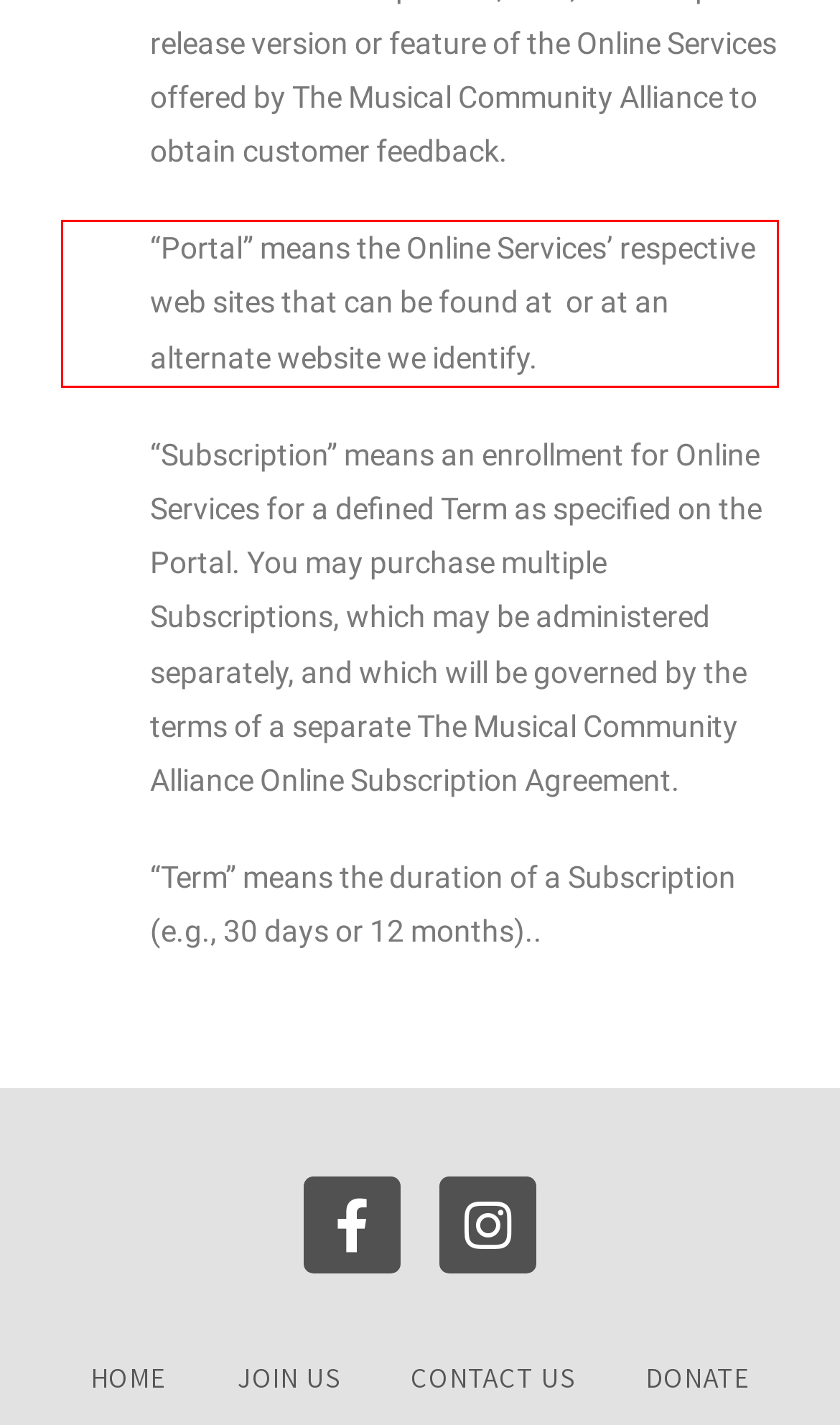Look at the provided screenshot of the webpage and perform OCR on the text within the red bounding box.

“Portal” means the Online Services’ respective web sites that can be found at or at an alternate website we identify.